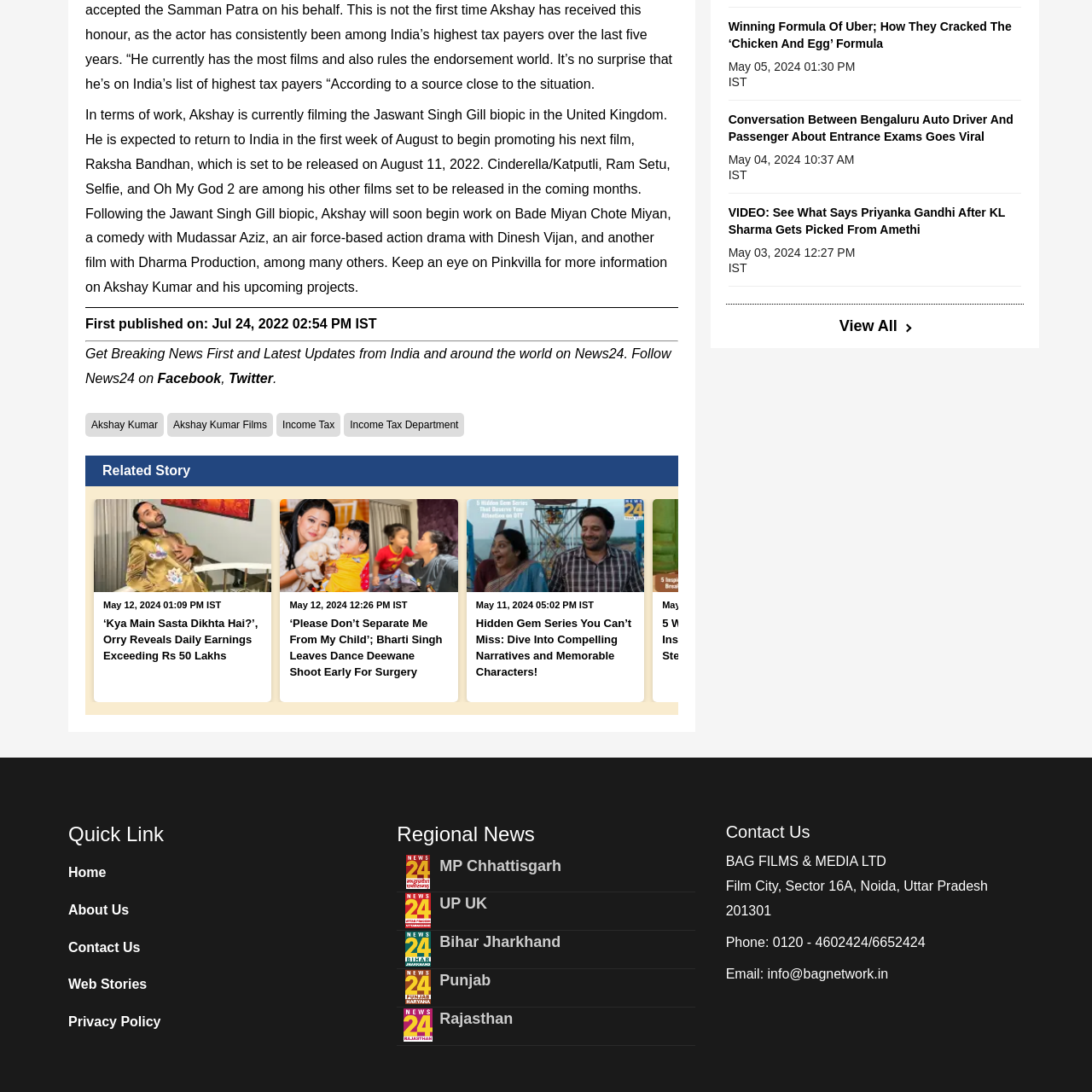How many upcoming films are mentioned in the text?
Inspect the image surrounded by the red bounding box and answer the question using a single word or a short phrase.

5